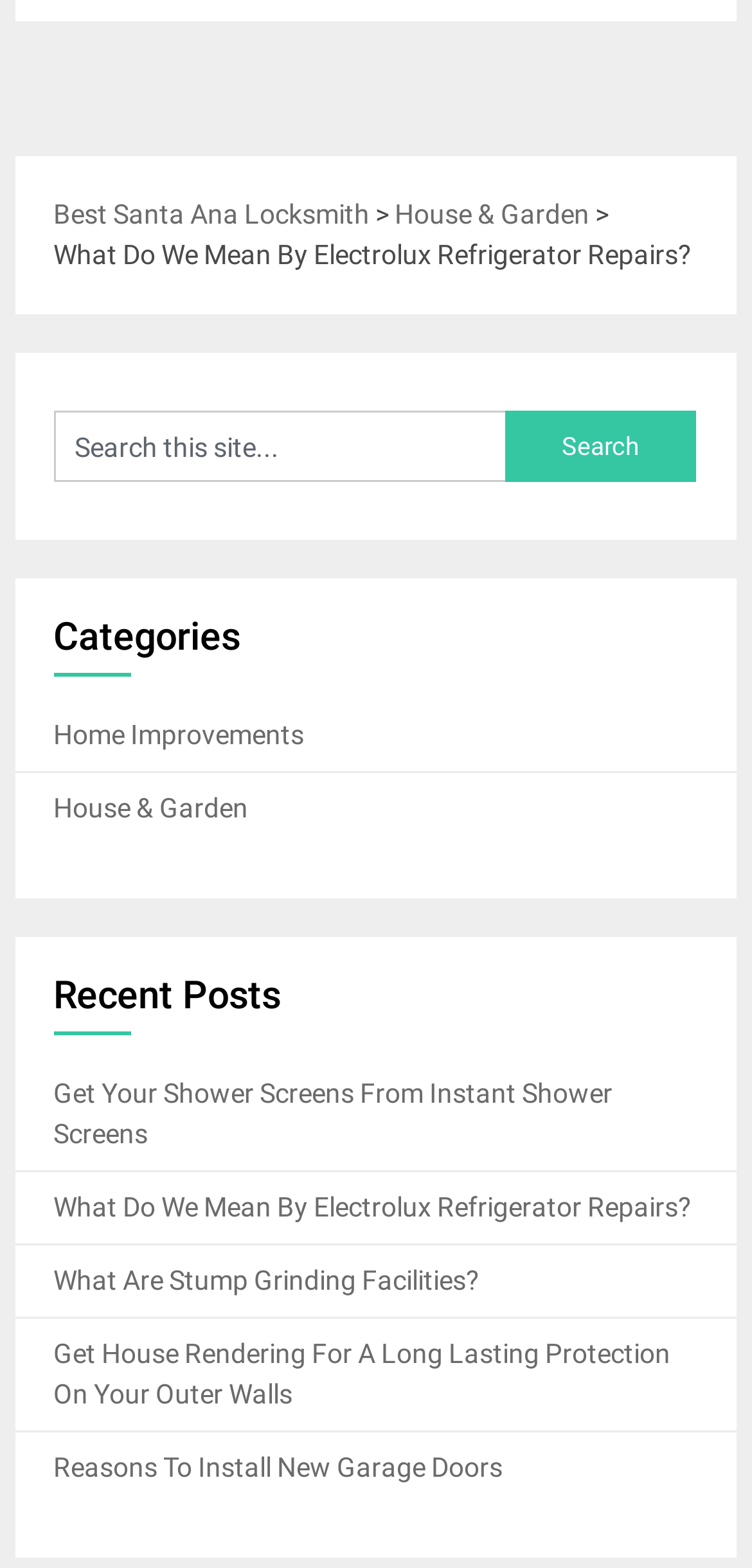Answer the question using only a single word or phrase: 
How many links are under the 'Recent Posts' heading?

5